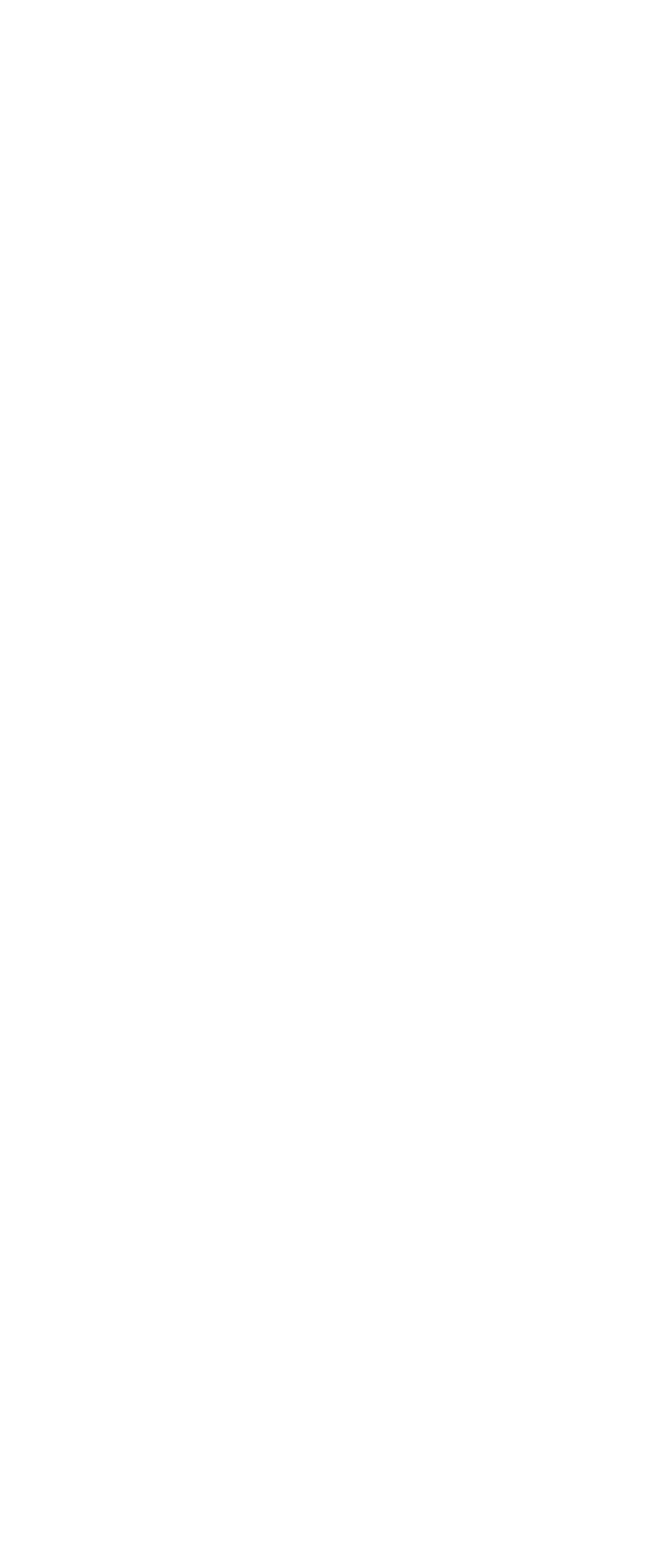Respond to the question below with a single word or phrase:
What is the relationship between the GAM database and the application database?

Logically independent